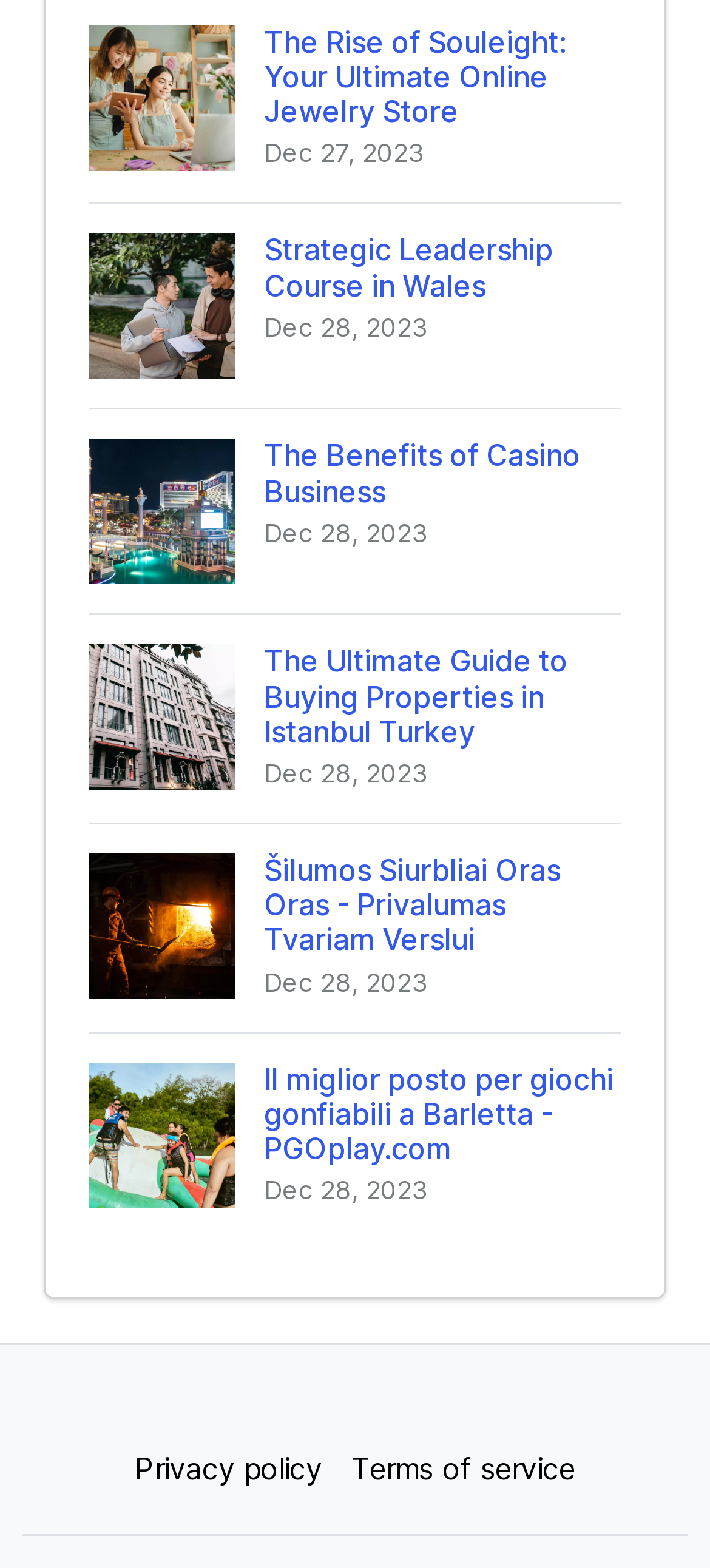How many blog posts are listed on this webpage?
Answer the question in a detailed and comprehensive manner.

I counted the number of links with headings and images, and there are 5 of them, which suggests that there are 5 blog posts listed on this webpage.